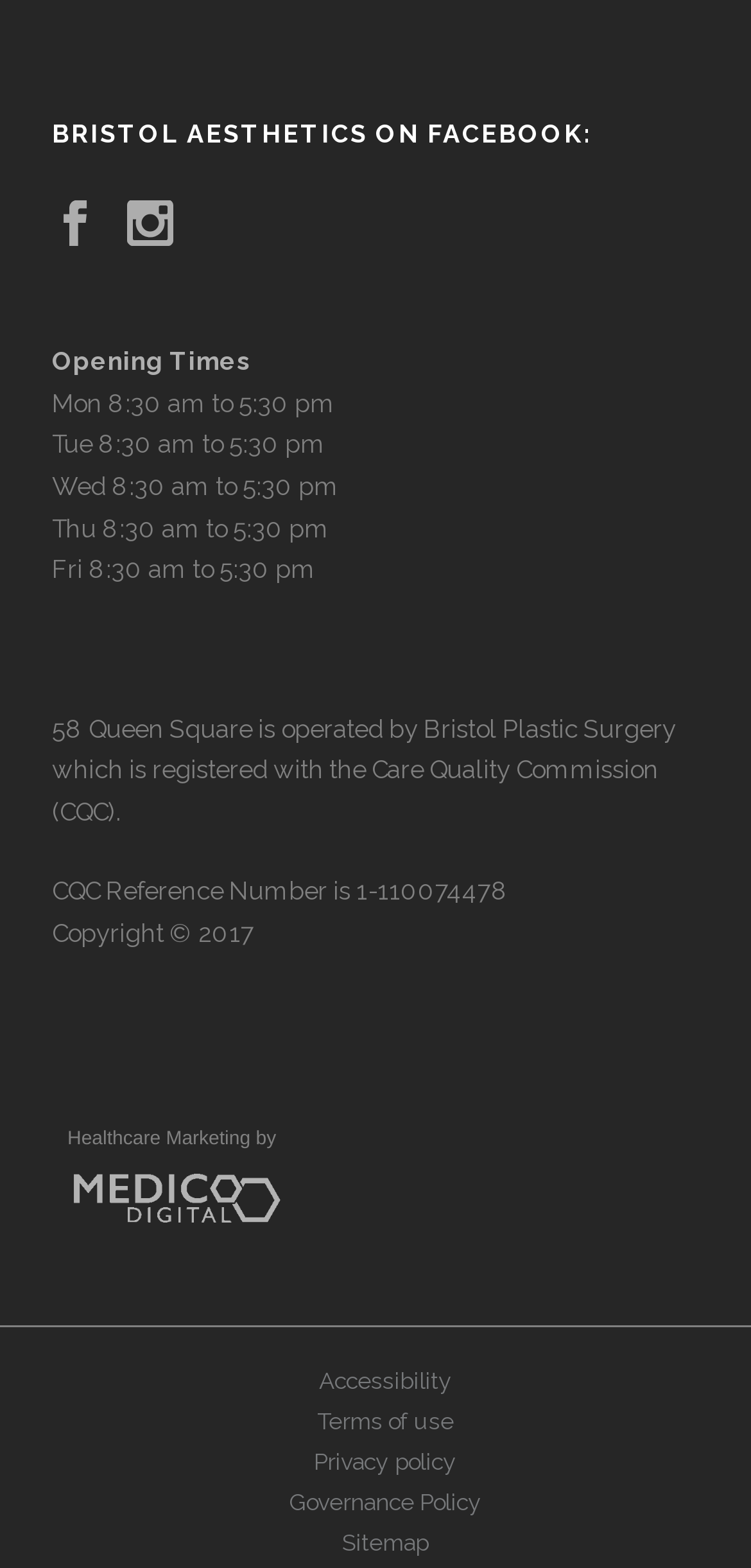Pinpoint the bounding box coordinates of the clickable area necessary to execute the following instruction: "Check sitemap". The coordinates should be given as four float numbers between 0 and 1, namely [left, top, right, bottom].

[0.372, 0.974, 0.654, 0.993]